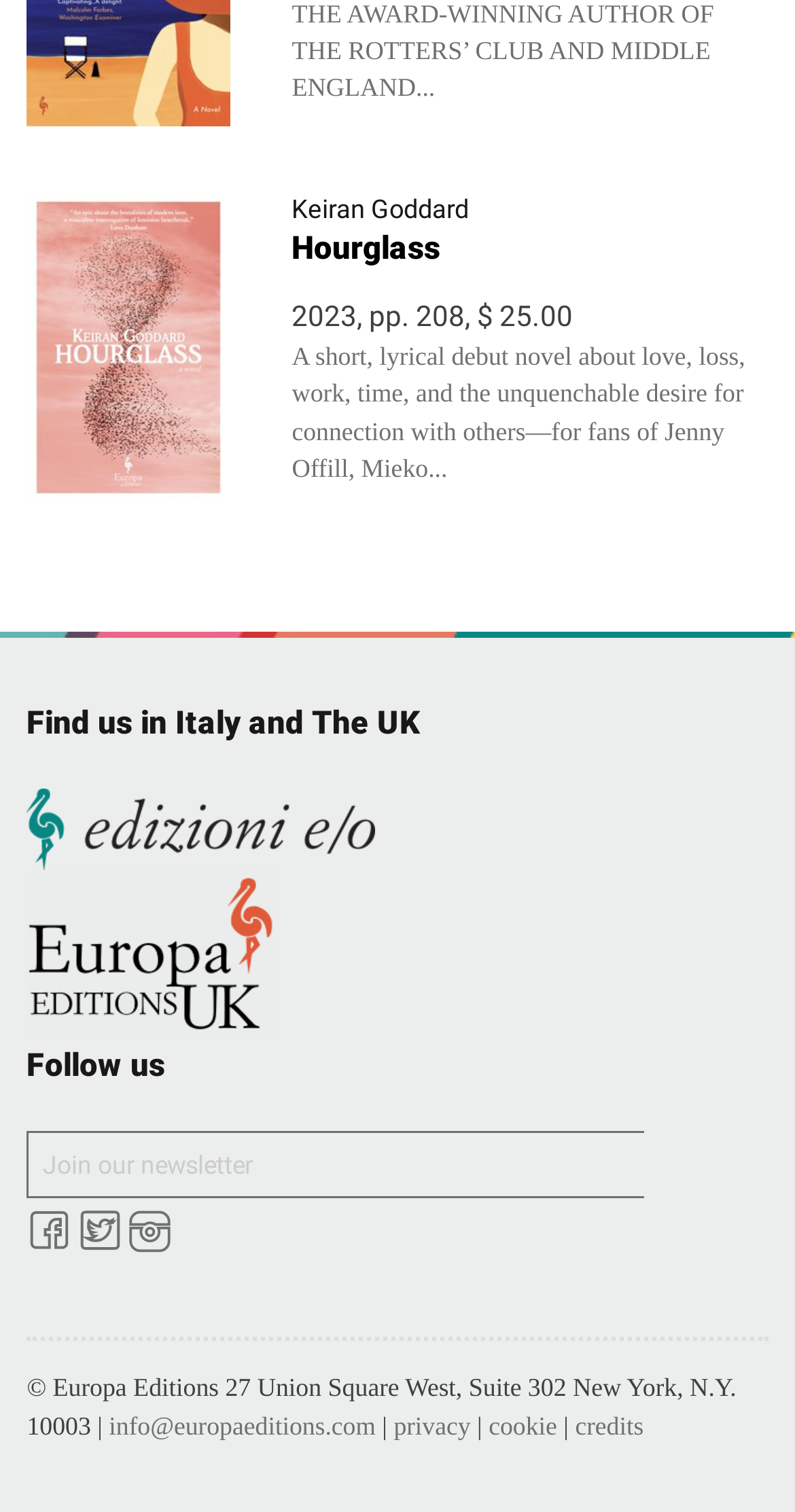Determine the bounding box coordinates of the clickable region to execute the instruction: "View book details". The coordinates should be four float numbers between 0 and 1, denoted as [left, top, right, bottom].

[0.367, 0.15, 0.966, 0.18]